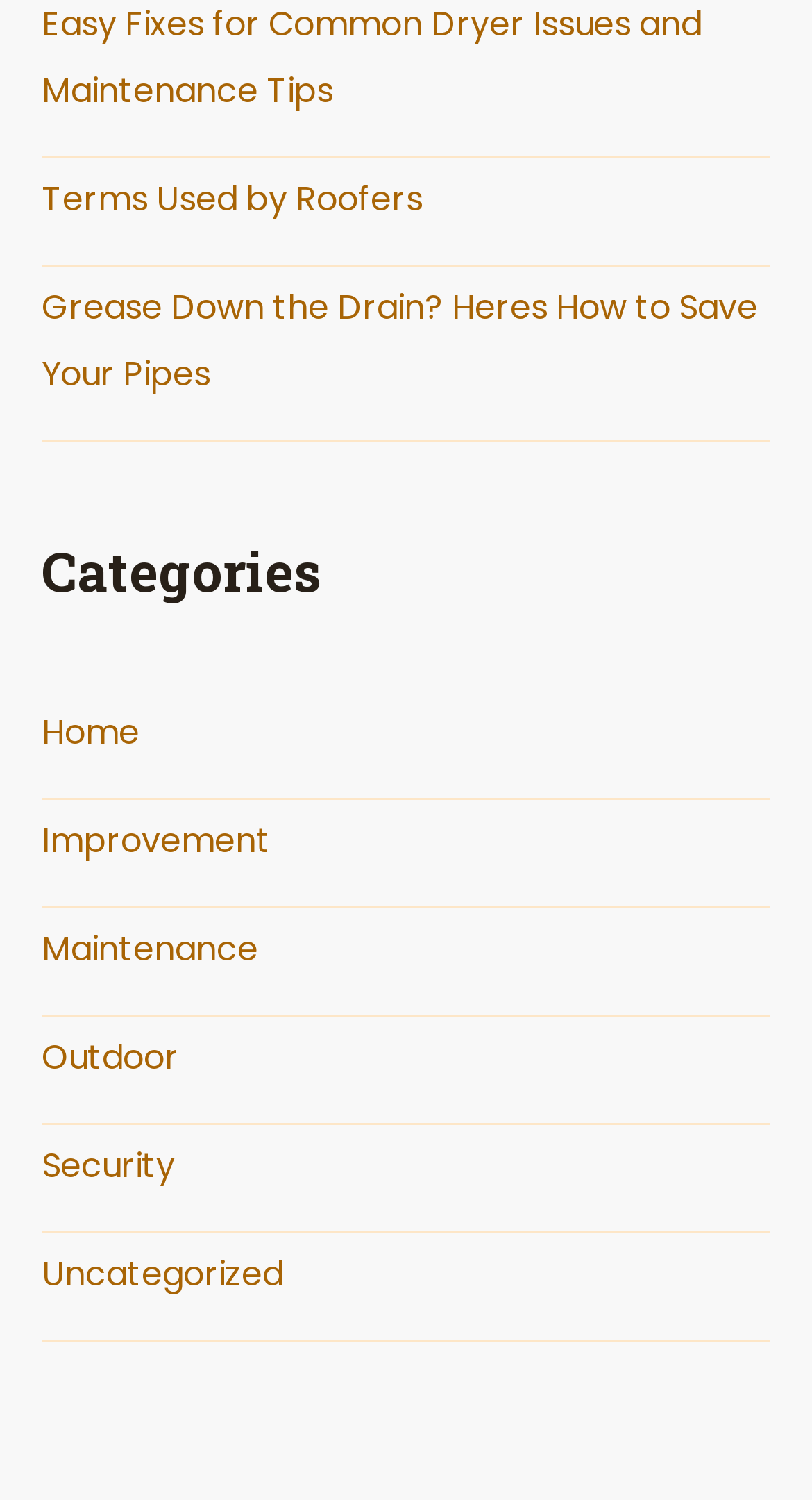Give the bounding box coordinates for this UI element: "Terms Used by Roofers". The coordinates should be four float numbers between 0 and 1, arranged as [left, top, right, bottom].

[0.051, 0.117, 0.521, 0.149]